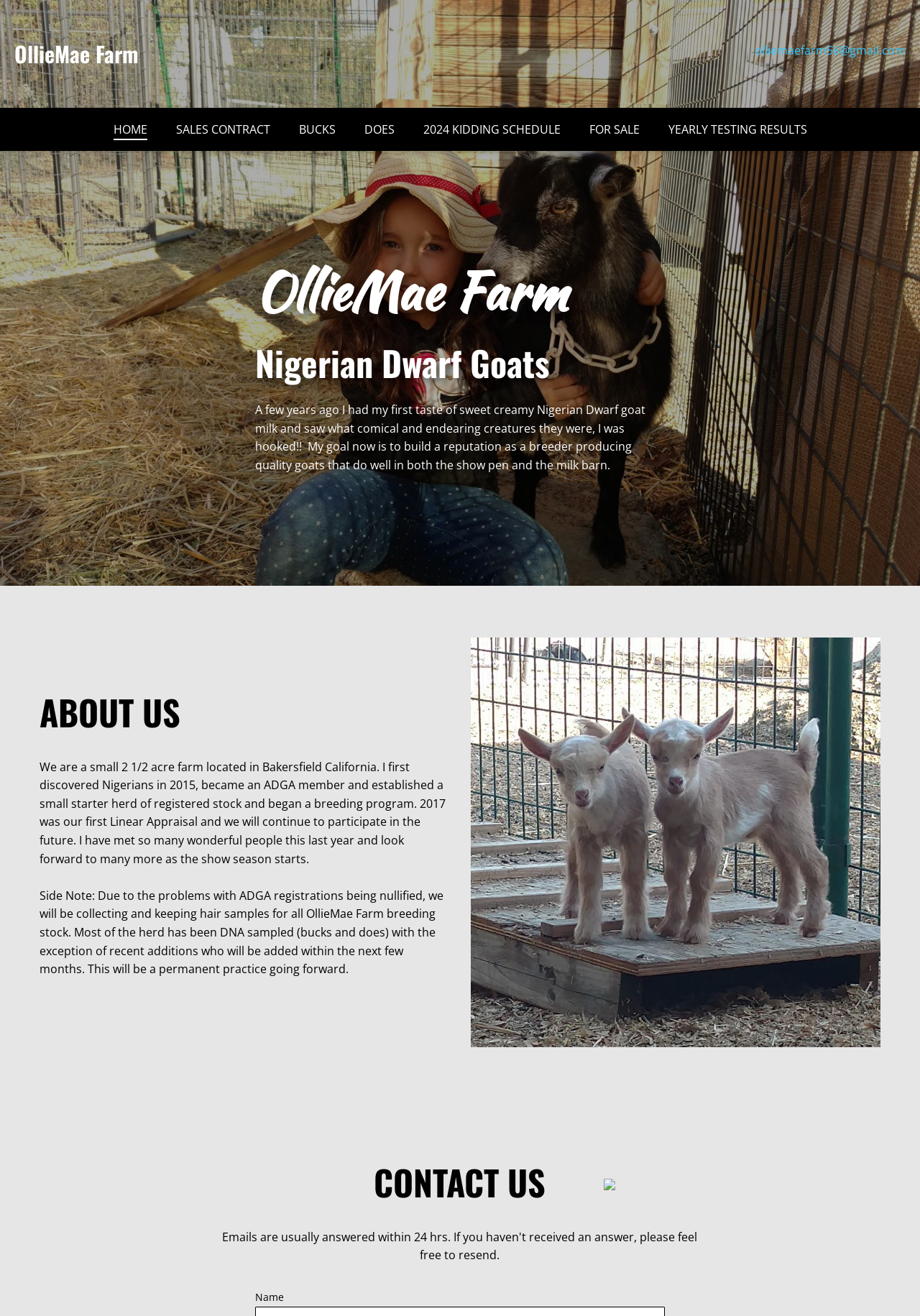Where is OllieMae Farm located?
Look at the image and respond with a one-word or short phrase answer.

Bakersfield, California